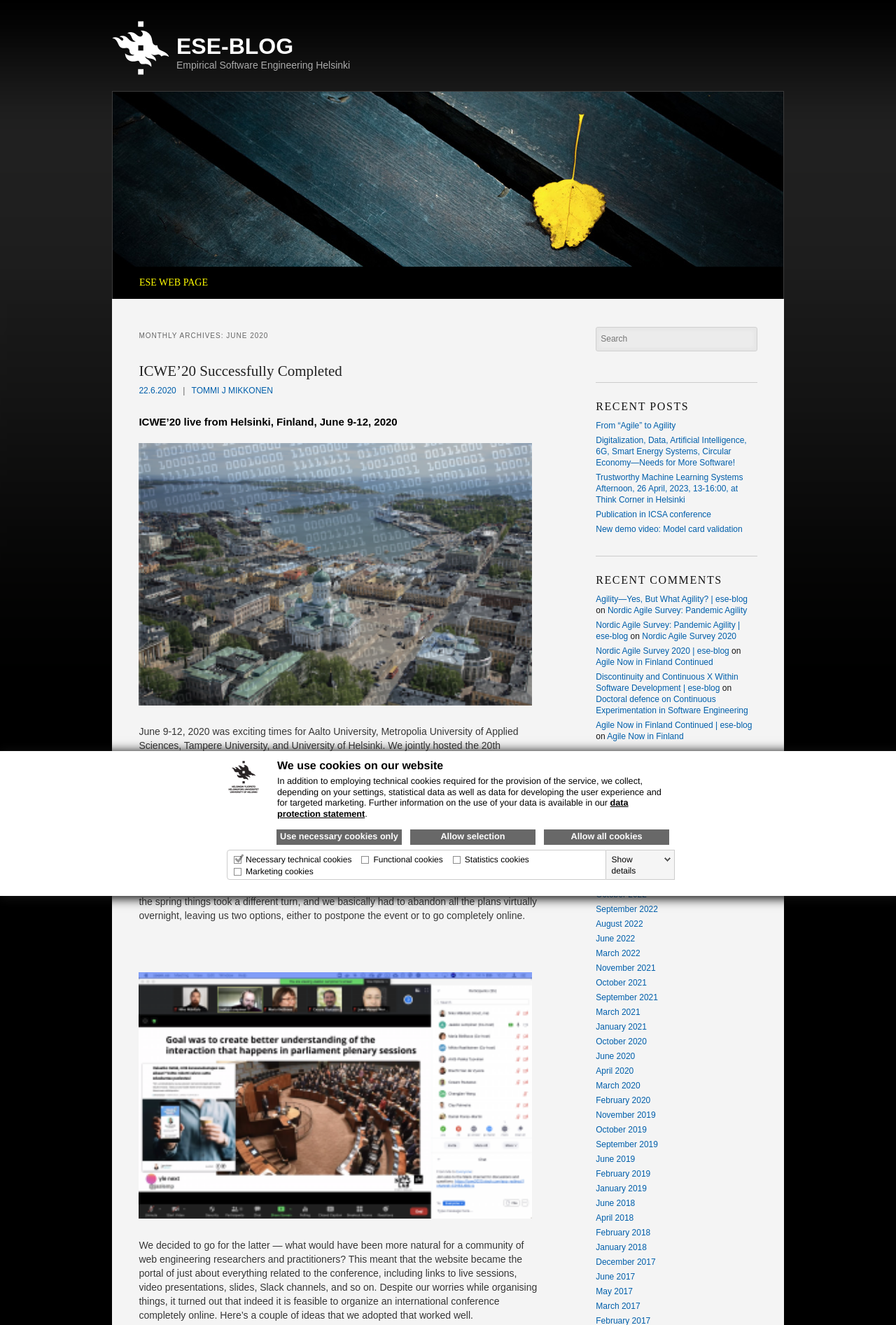What is the purpose of the search box?
Give a detailed explanation using the information visible in the image.

The search box is located at the top right corner of the webpage with a label 'Search', which suggests that its purpose is to allow users to search for specific content within the blog.